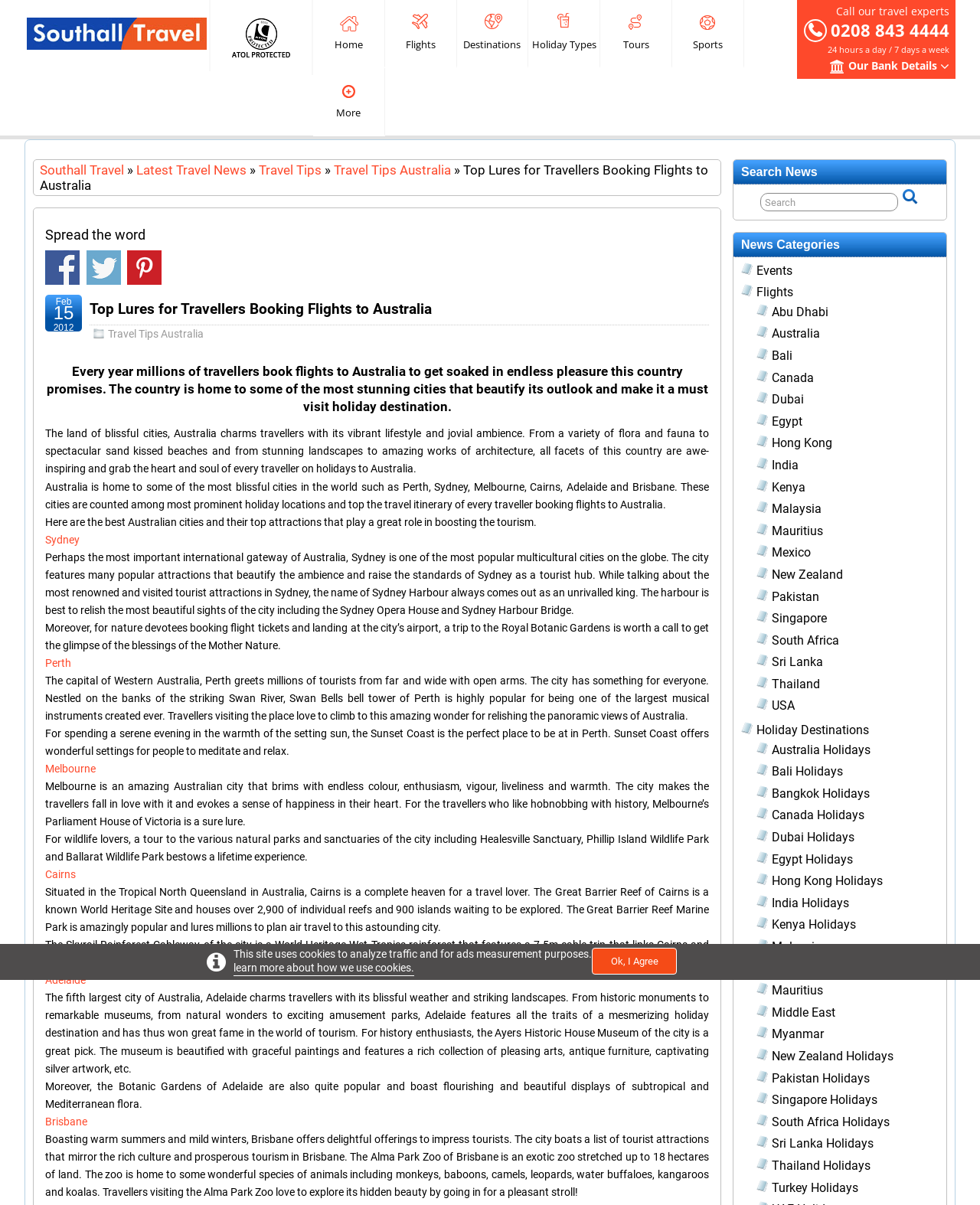Pinpoint the bounding box coordinates of the element to be clicked to execute the instruction: "read the article by Doug McClure".

None